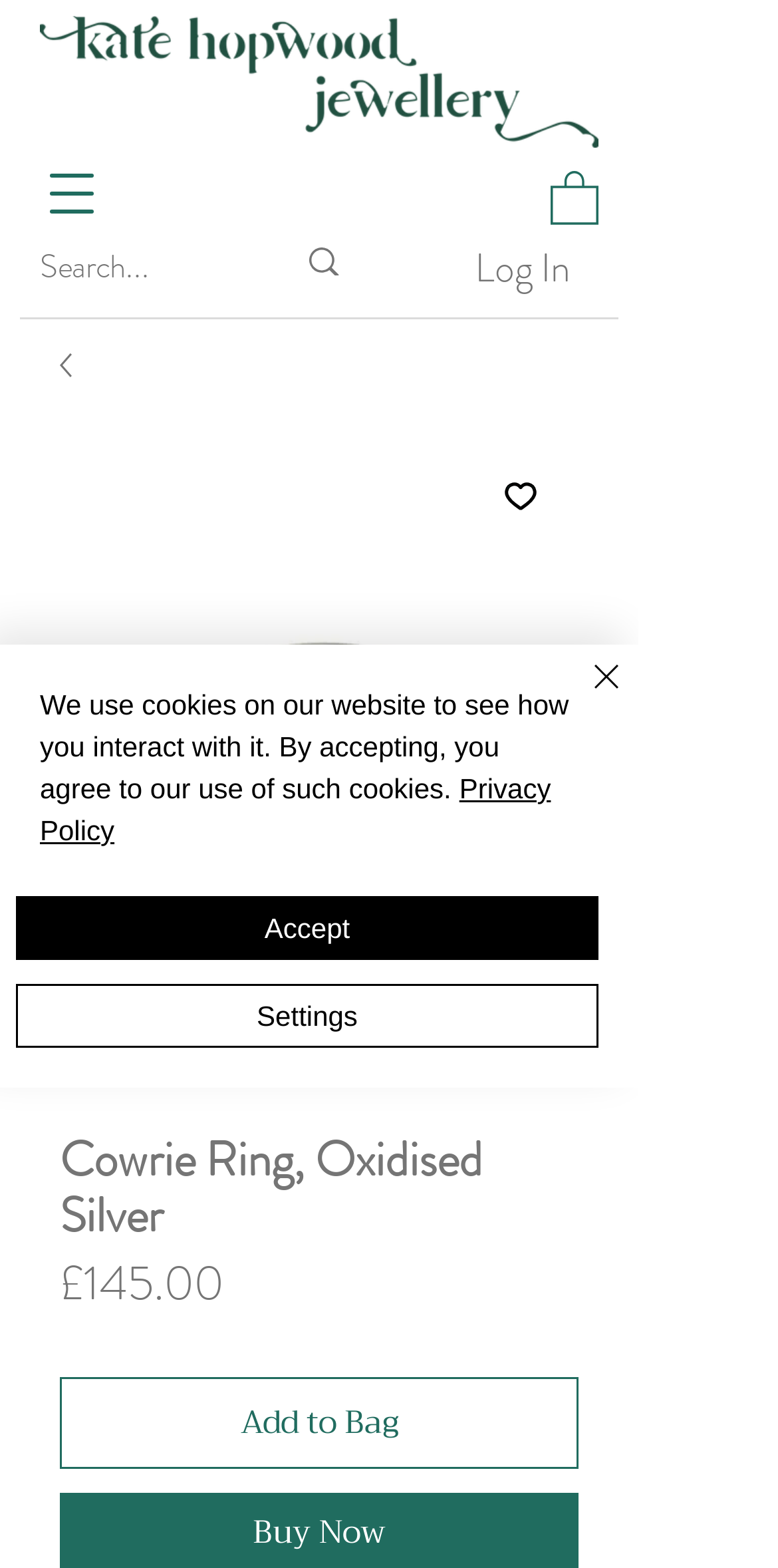What is the purpose of the search box?
Please respond to the question thoroughly and include all relevant details.

I found the search box by looking at the searchbox element with the placeholder text 'Search...', and I inferred its purpose is to allow users to search the website for products or other content.